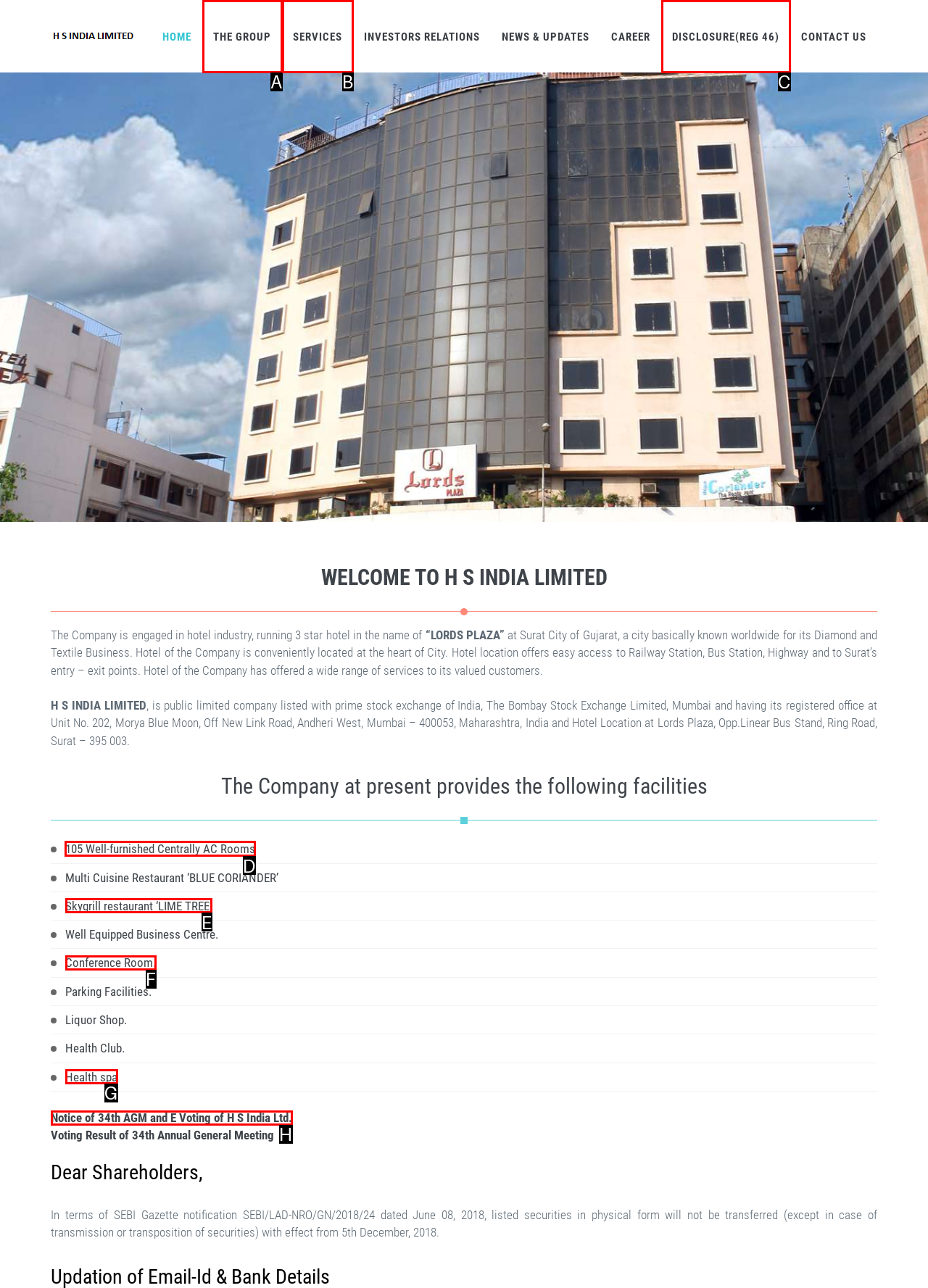Determine which HTML element to click to execute the following task: Check the facilities of the hotel Answer with the letter of the selected option.

D